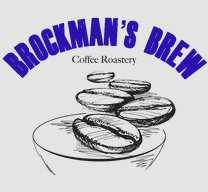Please reply to the following question using a single word or phrase: 
What is hovering above the bowl in the logo?

Coffee beans